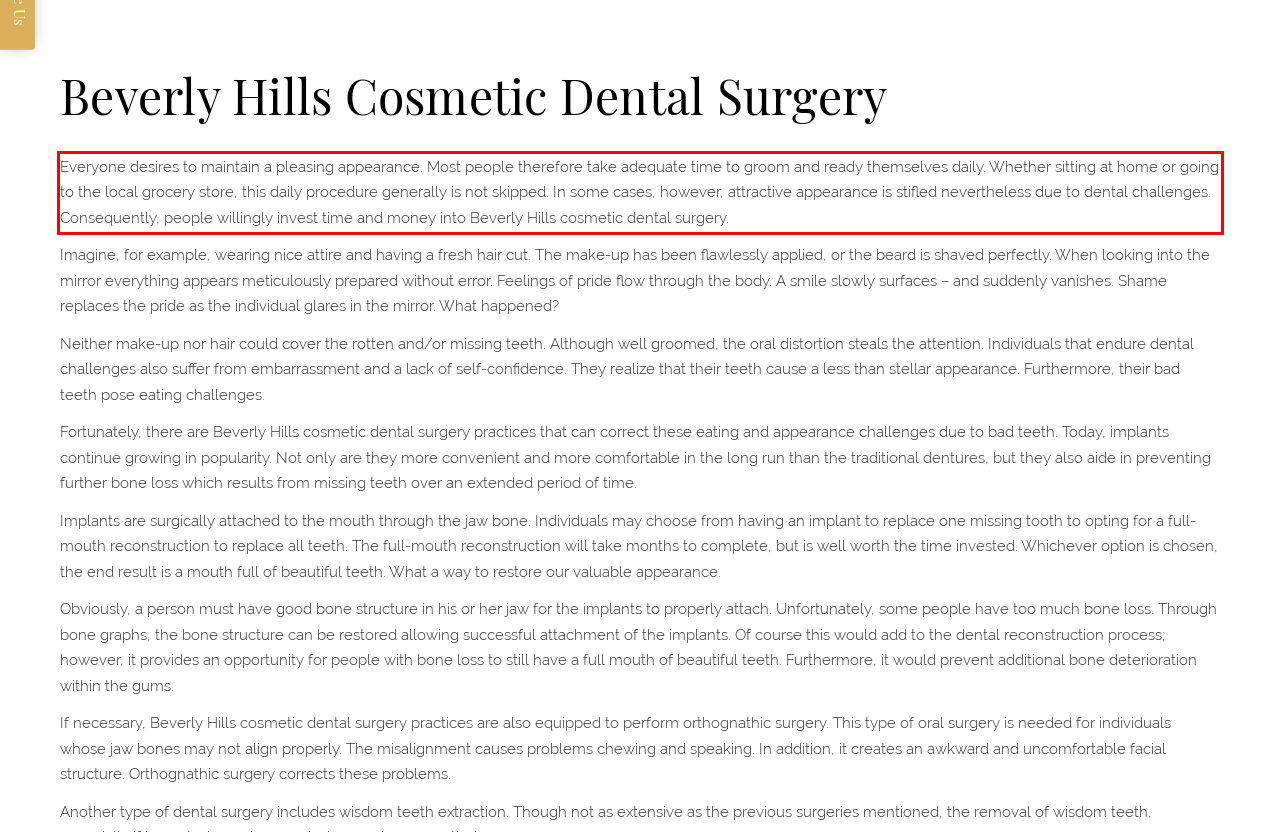You have a screenshot of a webpage where a UI element is enclosed in a red rectangle. Perform OCR to capture the text inside this red rectangle.

Everyone desires to maintain a pleasing appearance. Most people therefore take adequate time to groom and ready themselves daily. Whether sitting at home or going to the local grocery store, this daily procedure generally is not skipped. In some cases, however, attractive appearance is stifled nevertheless due to dental challenges. Consequently, people willingly invest time and money into Beverly Hills cosmetic dental surgery.